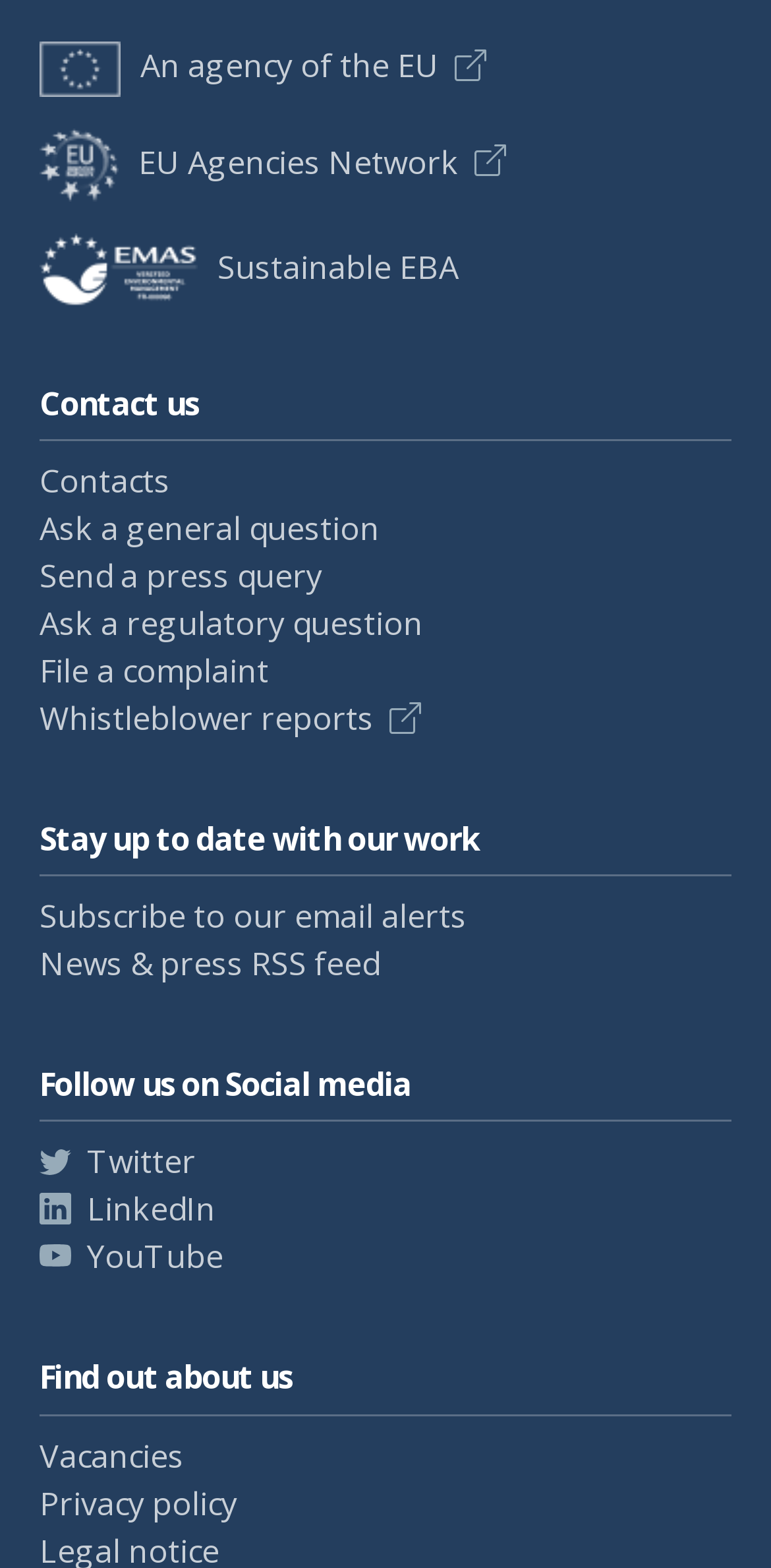Using the description "EU Agencies Network", predict the bounding box of the relevant HTML element.

[0.051, 0.089, 0.656, 0.117]